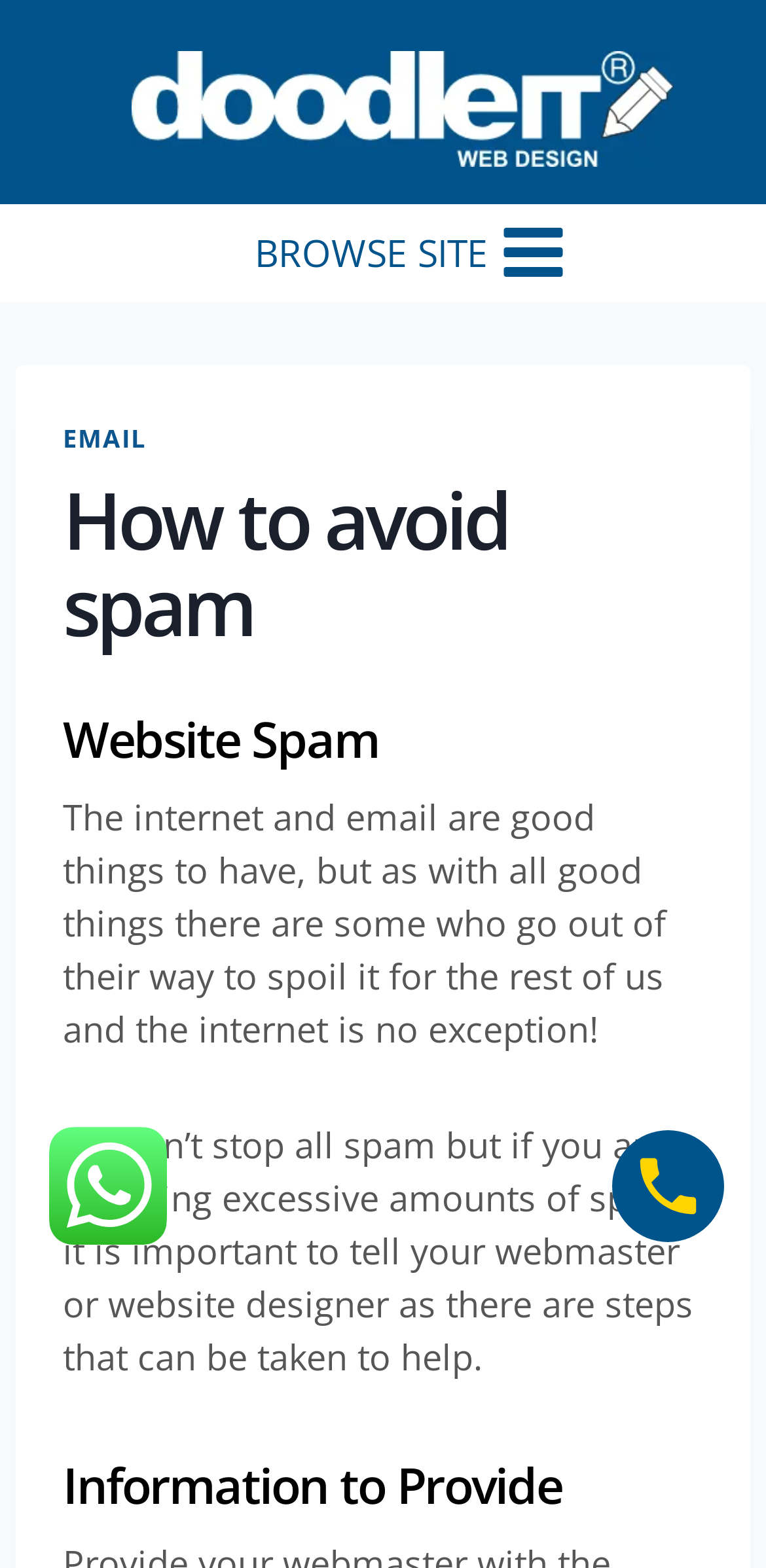Please provide the bounding box coordinates for the UI element as described: "01824 702375". The coordinates must be four floats between 0 and 1, represented as [left, top, right, bottom].

[0.799, 0.721, 0.945, 0.792]